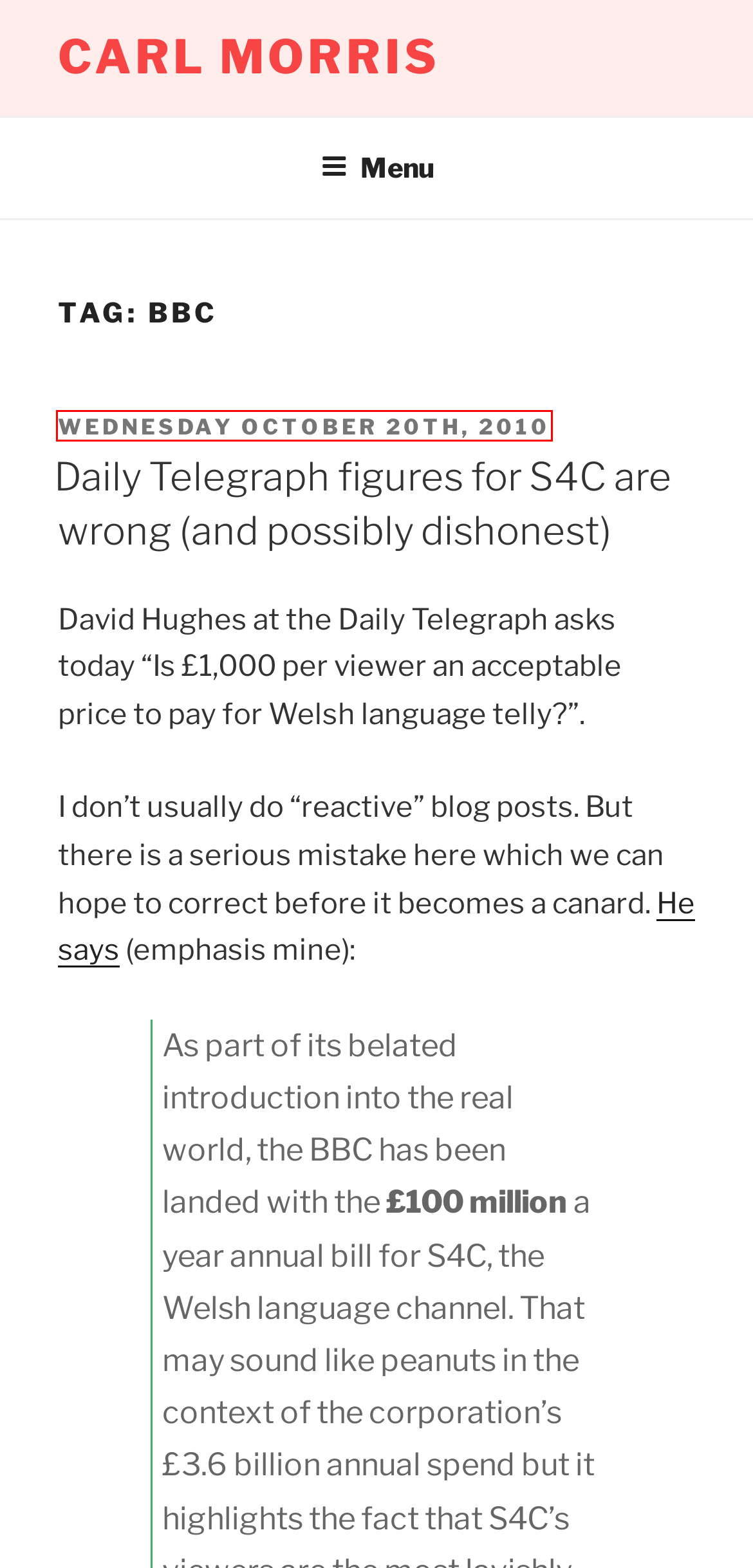Evaluate the webpage screenshot and identify the element within the red bounding box. Select the webpage description that best fits the new webpage after clicking the highlighted element. Here are the candidates:
A. Spotify: Tynged yr Iaith gan Saunders Lewis, o 1962 - Carl Morris
B. Bernie Andrews
C. Argyfwng cynnwys arlein yn Gymraeg? Hawlfraint a chaniatâd - Carl Morris
D. Daily Telegraph figures for S4C are wrong (and possibly dishonest) - Carl Morris
E. Carl Morris -
F. Clic Off - a Twitter bot sharing TV programmes on S4C Clic - Carl Morris
G. Dolgellau - Carl Morris
H. The invisible gatekeeper (how to develop creativity and culture in Wales) - Carl Morris

D